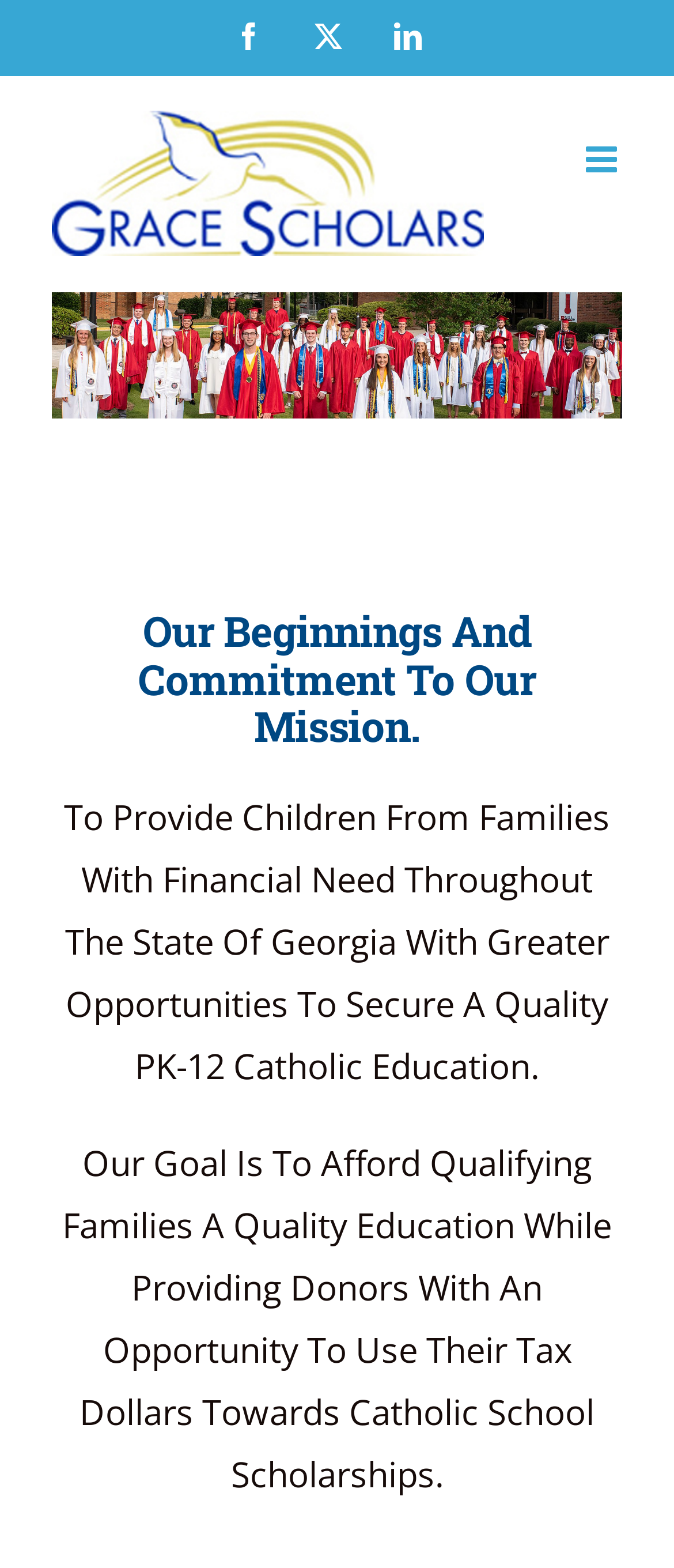Using the format (top-left x, top-left y, bottom-right x, bottom-right y), provide the bounding box coordinates for the described UI element. All values should be floating point numbers between 0 and 1: X

[0.467, 0.014, 0.508, 0.032]